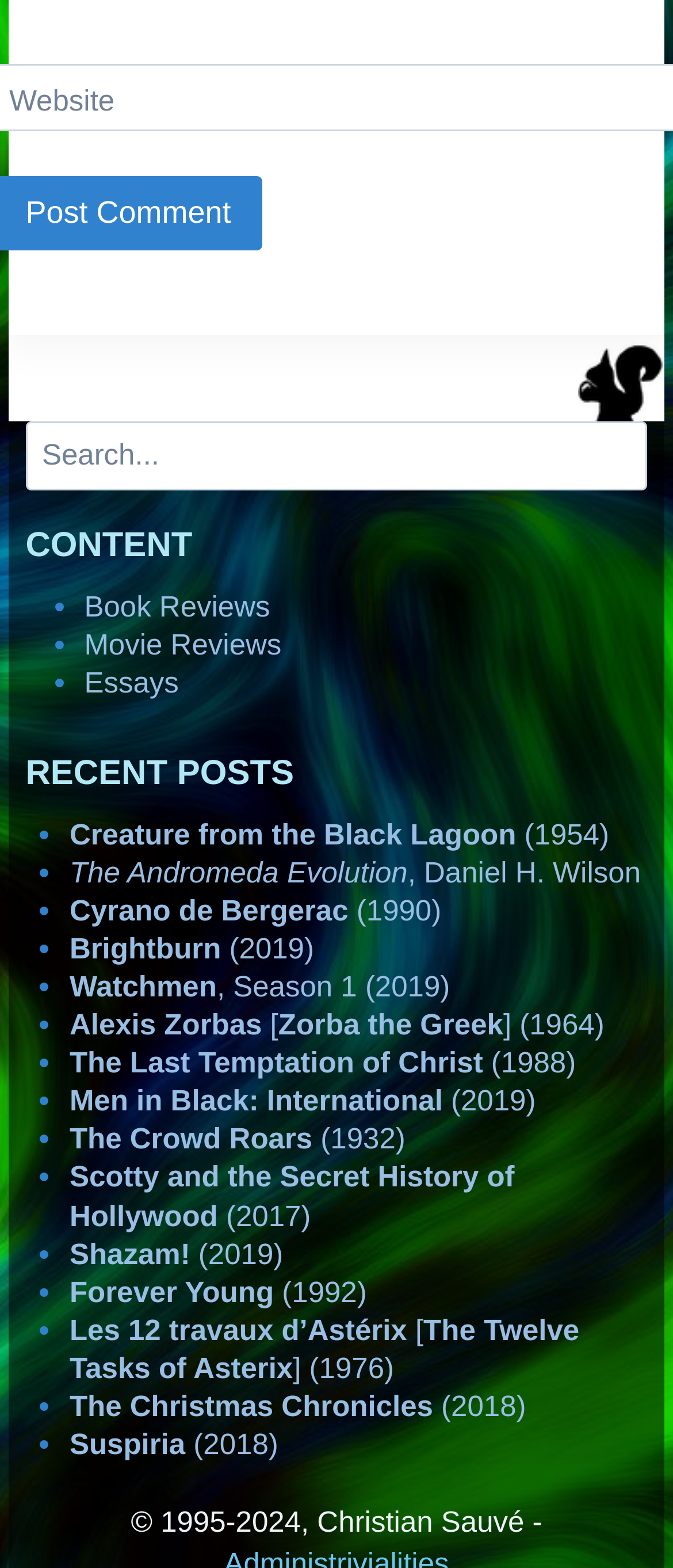Given the following UI element description: "The Christmas Chronicles (2018)", find the bounding box coordinates in the webpage screenshot.

[0.103, 0.887, 0.782, 0.907]